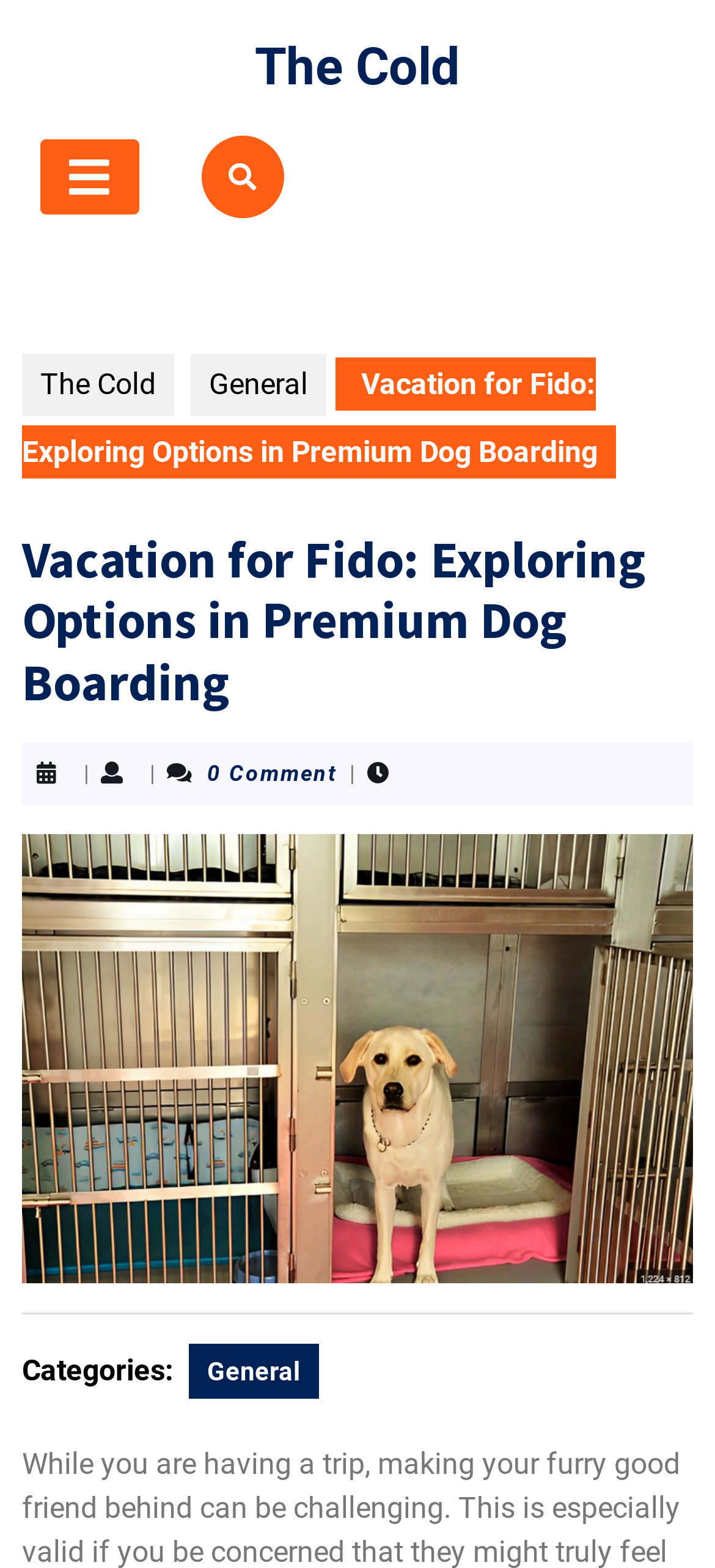Please answer the following question using a single word or phrase: 
Is there a separator on the webpage?

Yes